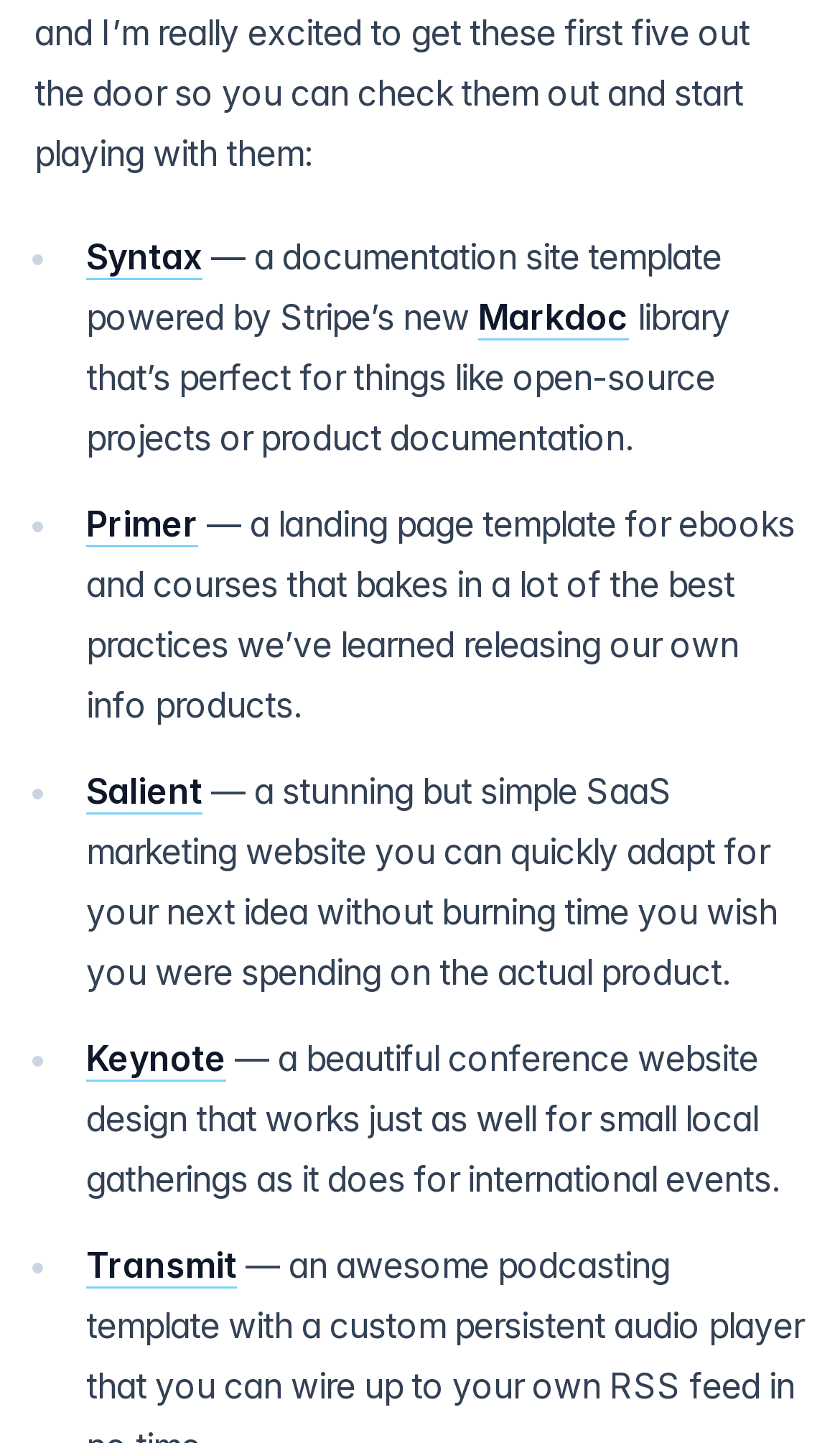Given the element description Salient, predict the bounding box coordinates for the UI element in the webpage screenshot. The format should be (top-left x, top-left y, bottom-right x, bottom-right y), and the values should be between 0 and 1.

[0.103, 0.532, 0.241, 0.564]